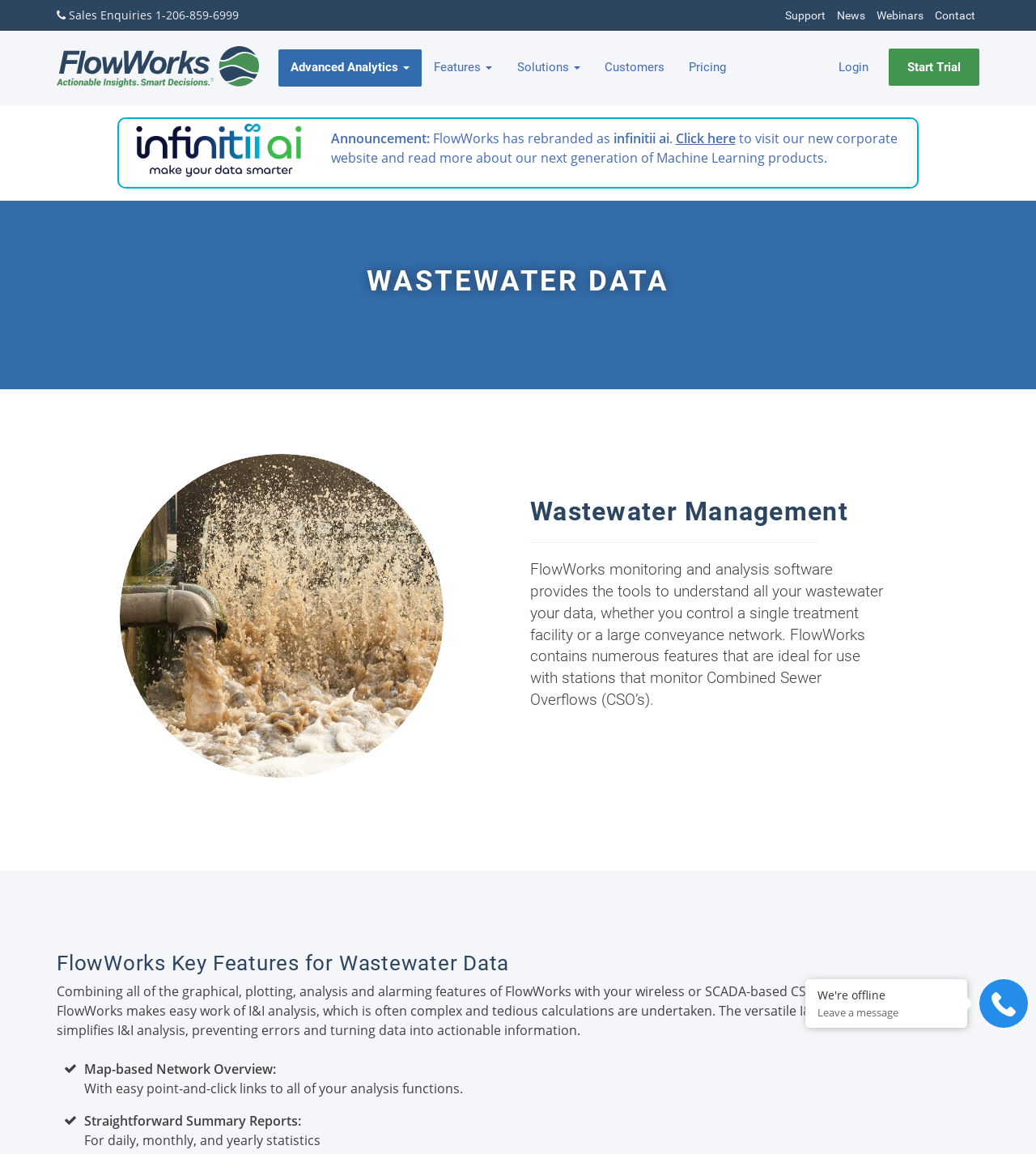What is the main topic of this webpage?
Examine the image and provide an in-depth answer to the question.

Based on the webpage content, especially the heading 'WASTEWATER DATA' and the image 'wastewater', it is clear that the main topic of this webpage is related to wastewater.